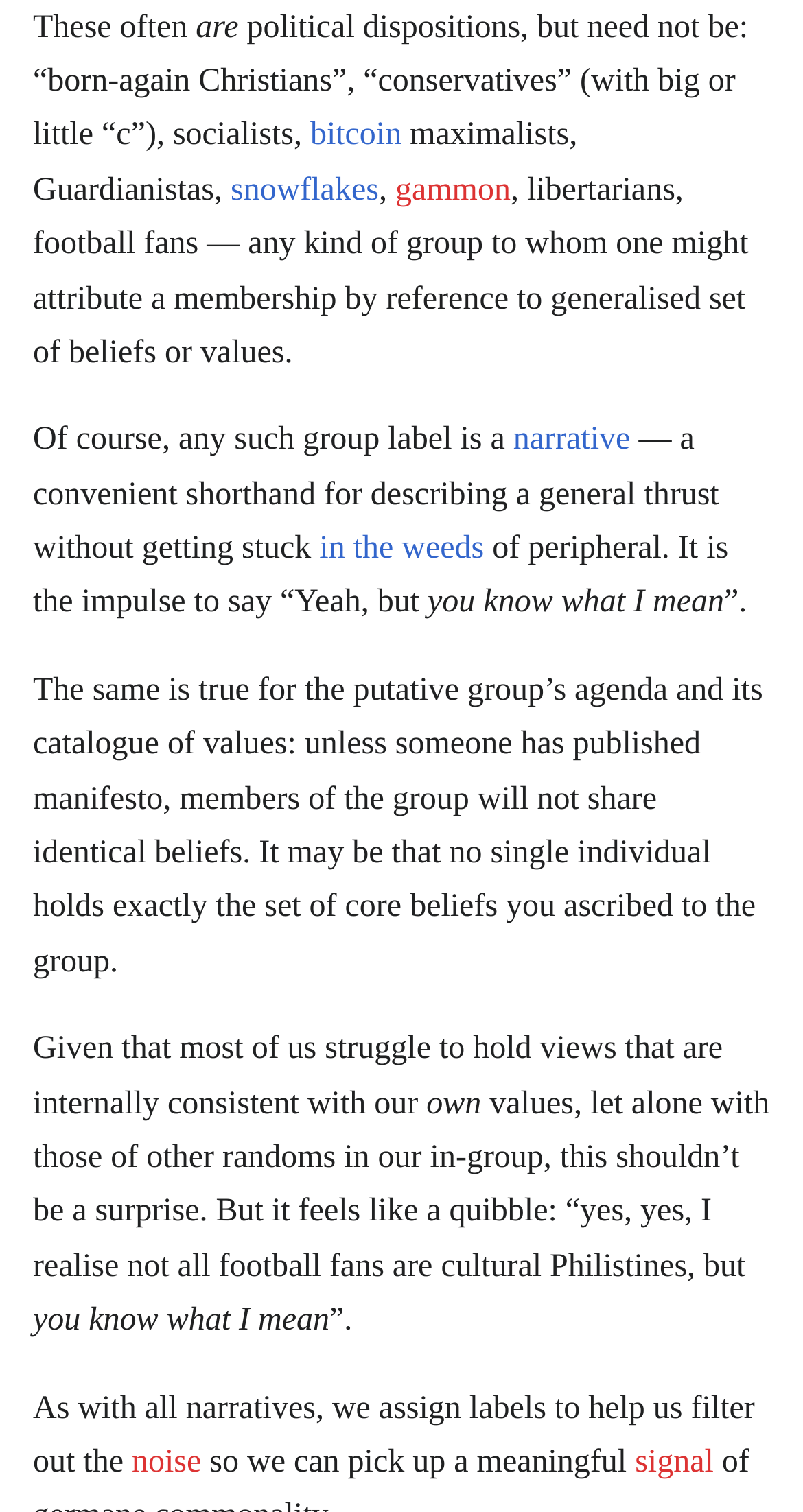Please answer the following query using a single word or phrase: 
What is implied by the phrase 'you know what I mean'?

Shared understanding